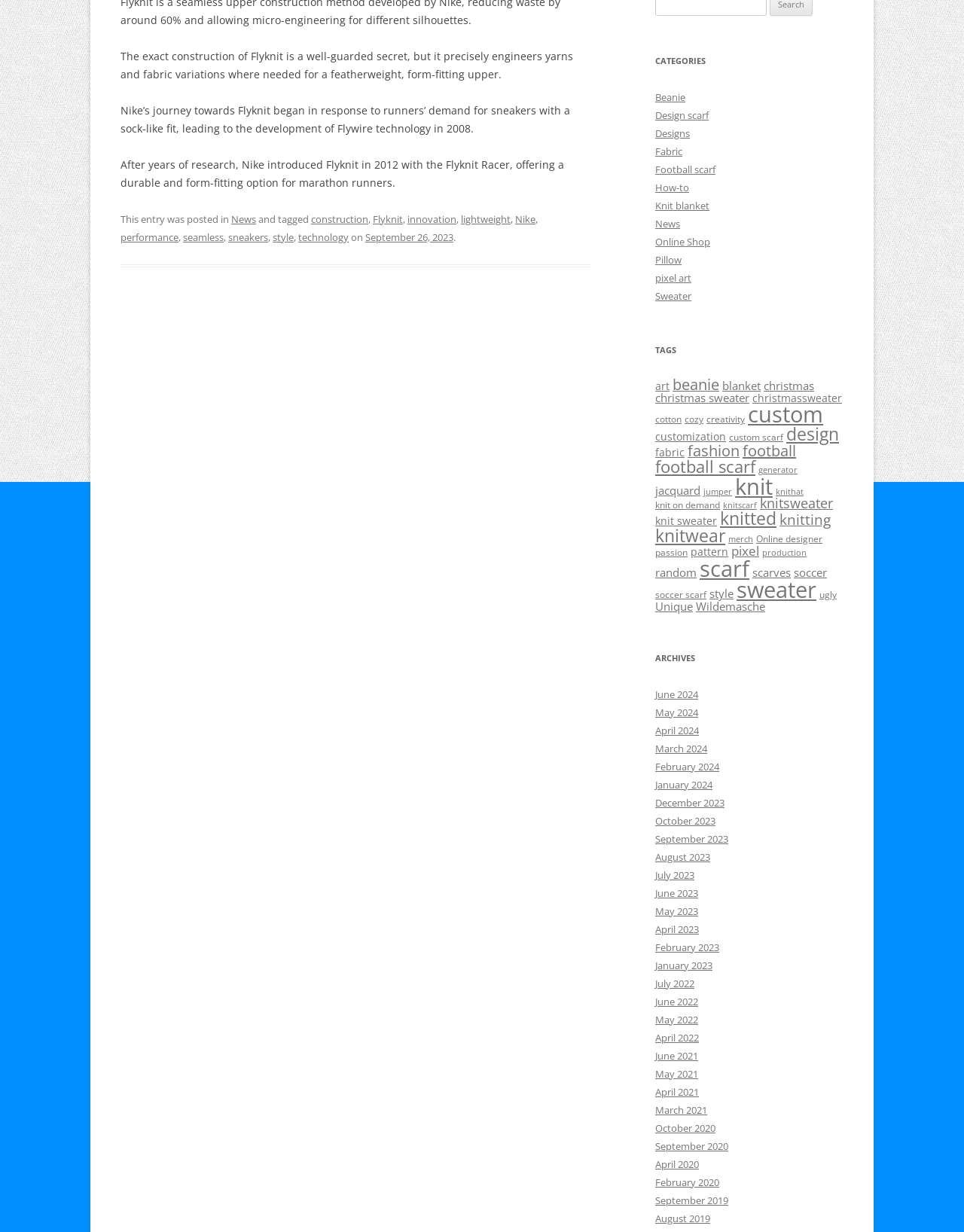Given the element description performance, identify the bounding box coordinates for the UI element on the webpage screenshot. The format should be (top-left x, top-left y, bottom-right x, bottom-right y), with values between 0 and 1.

[0.125, 0.187, 0.185, 0.198]